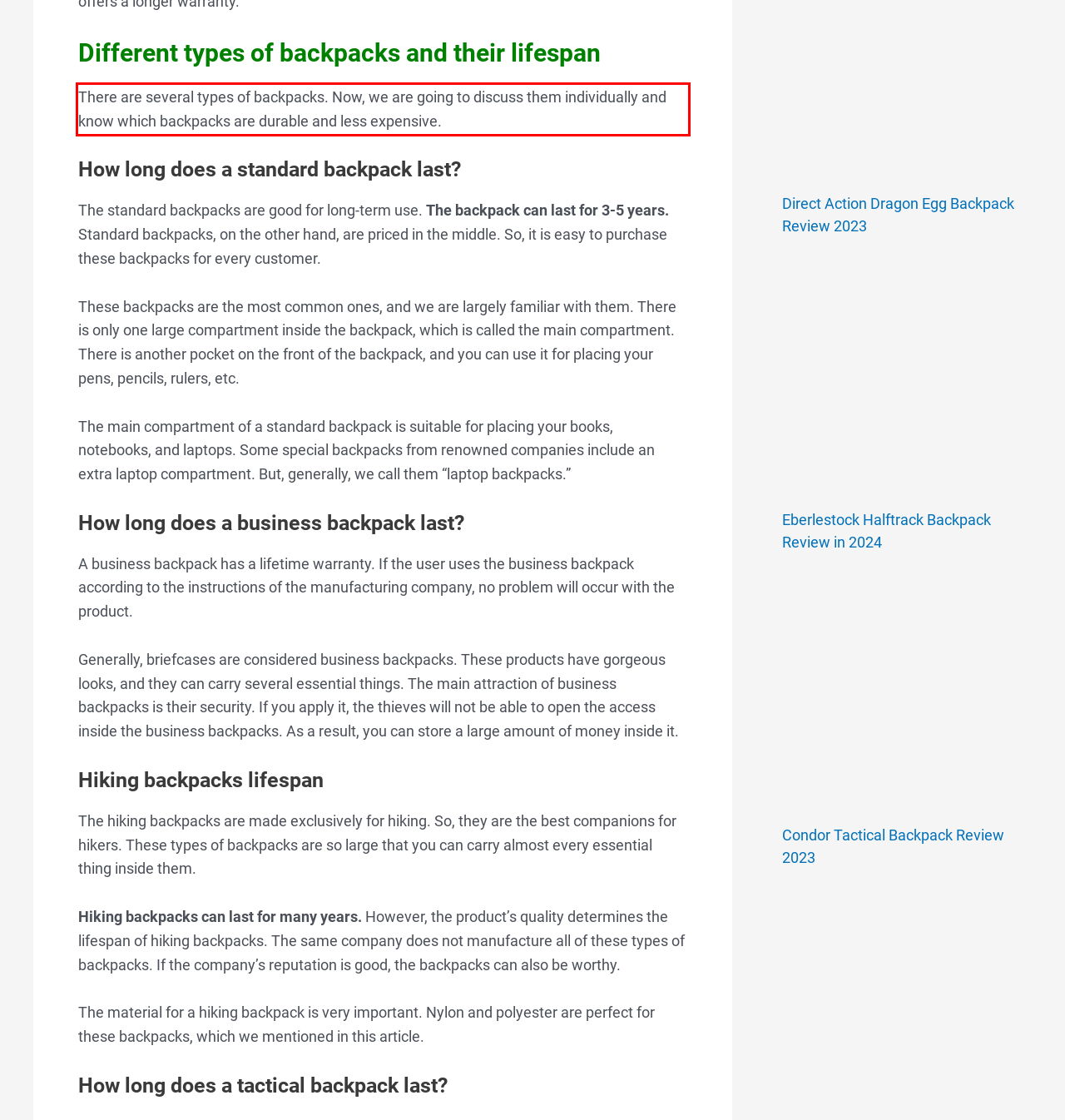Identify the red bounding box in the webpage screenshot and perform OCR to generate the text content enclosed.

There are several types of backpacks. Now, we are going to discuss them individually and know which backpacks are durable and less expensive.